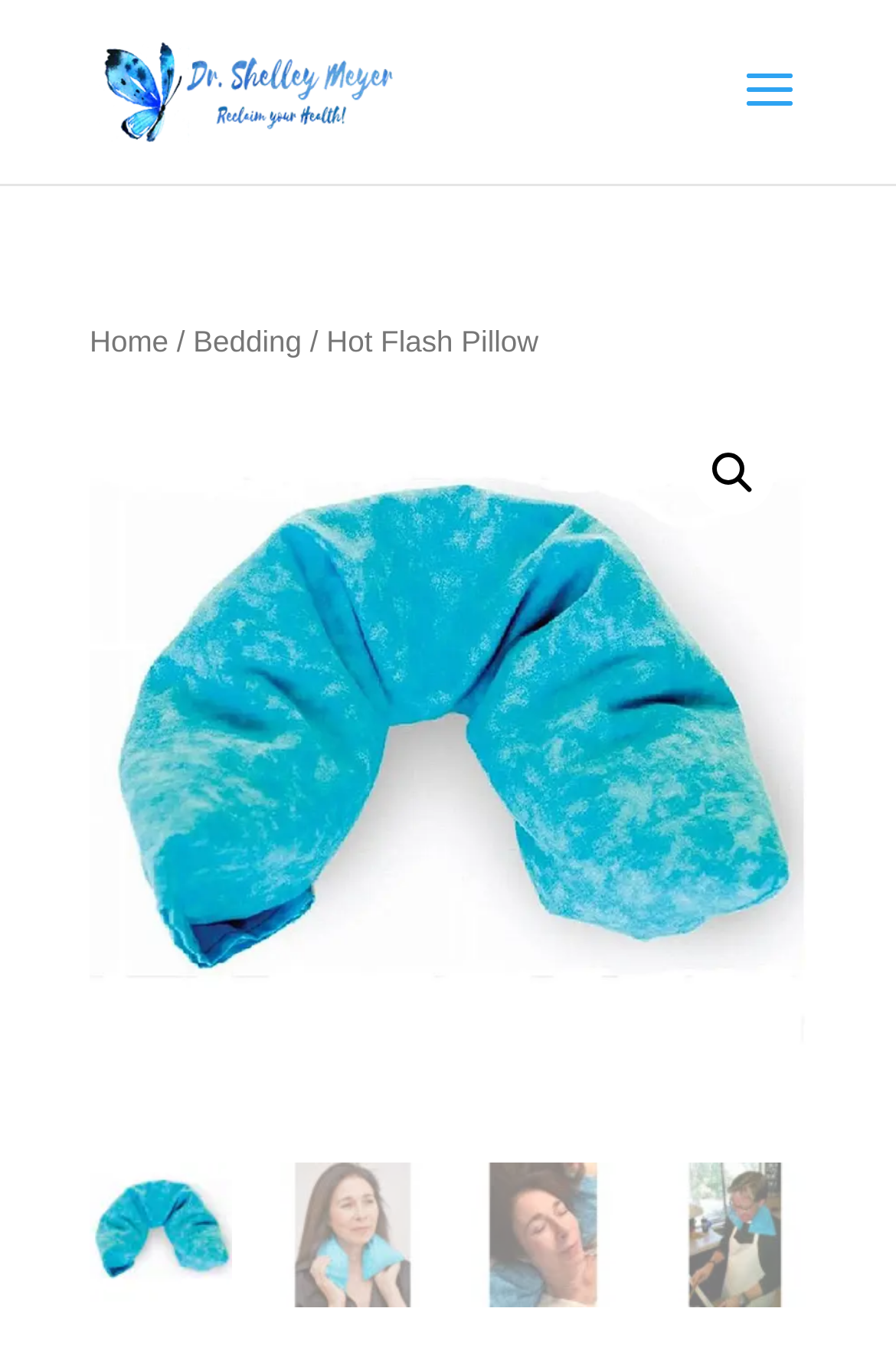What is the purpose of the 🔍 link?
Give a single word or phrase answer based on the content of the image.

Search